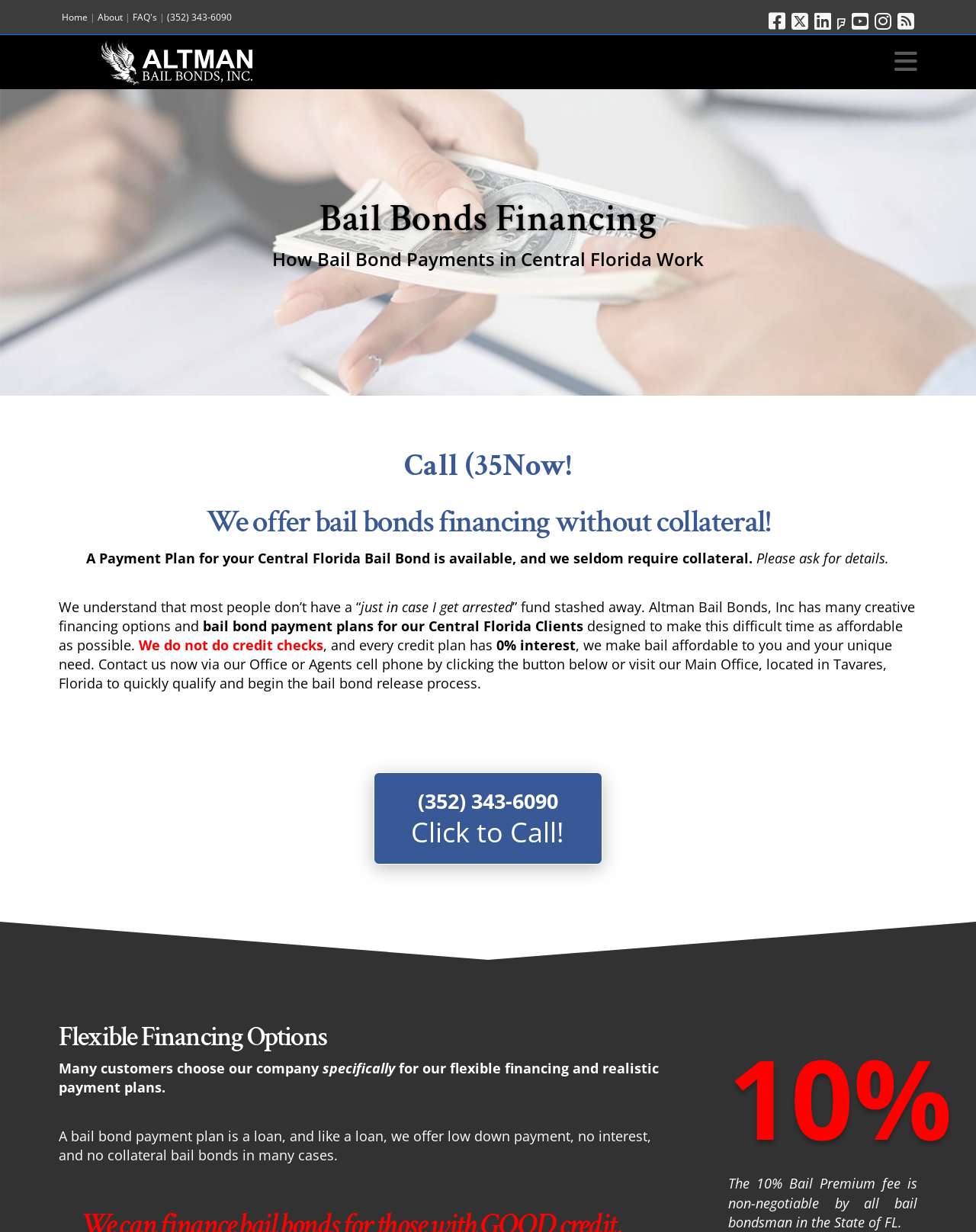Kindly provide the bounding box coordinates of the section you need to click on to fulfill the given instruction: "Click the '(352) 343-6090 Click to Call!' link".

[0.383, 0.627, 0.617, 0.702]